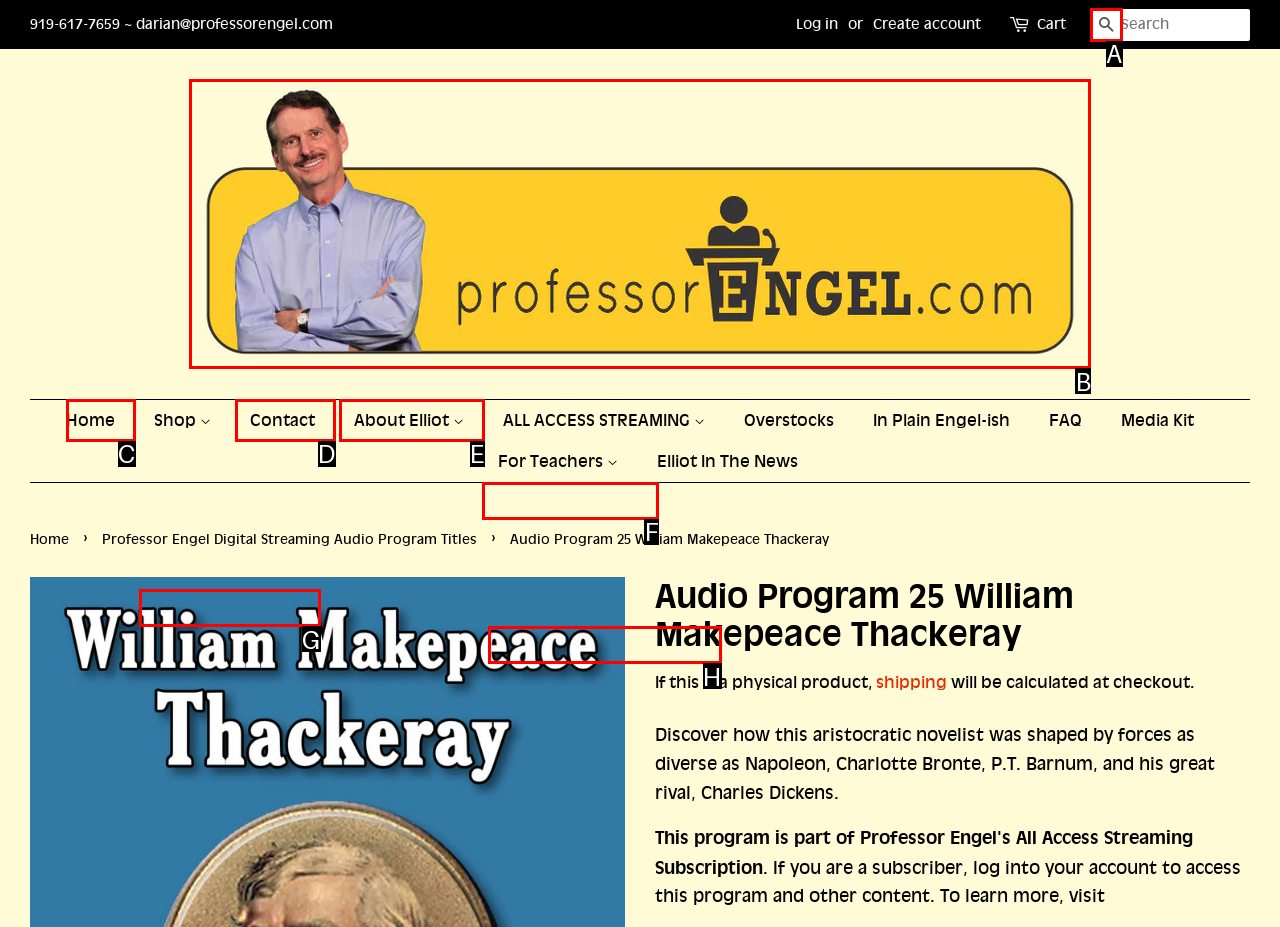Decide which HTML element to click to complete the task: learn more about Professor Elliot Engel Provide the letter of the appropriate option.

B